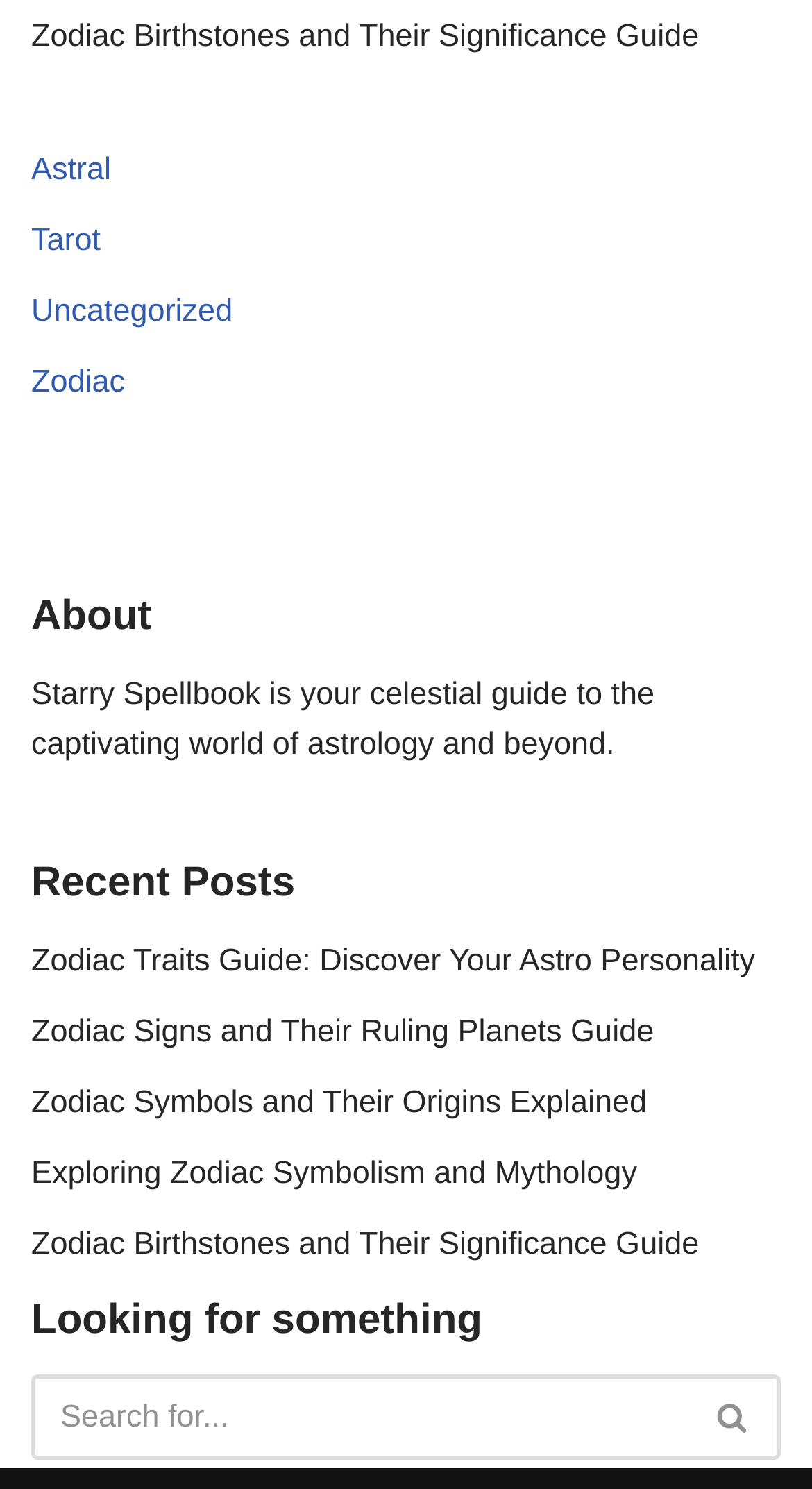Kindly respond to the following question with a single word or a brief phrase: 
How many links are in the top navigation menu?

5